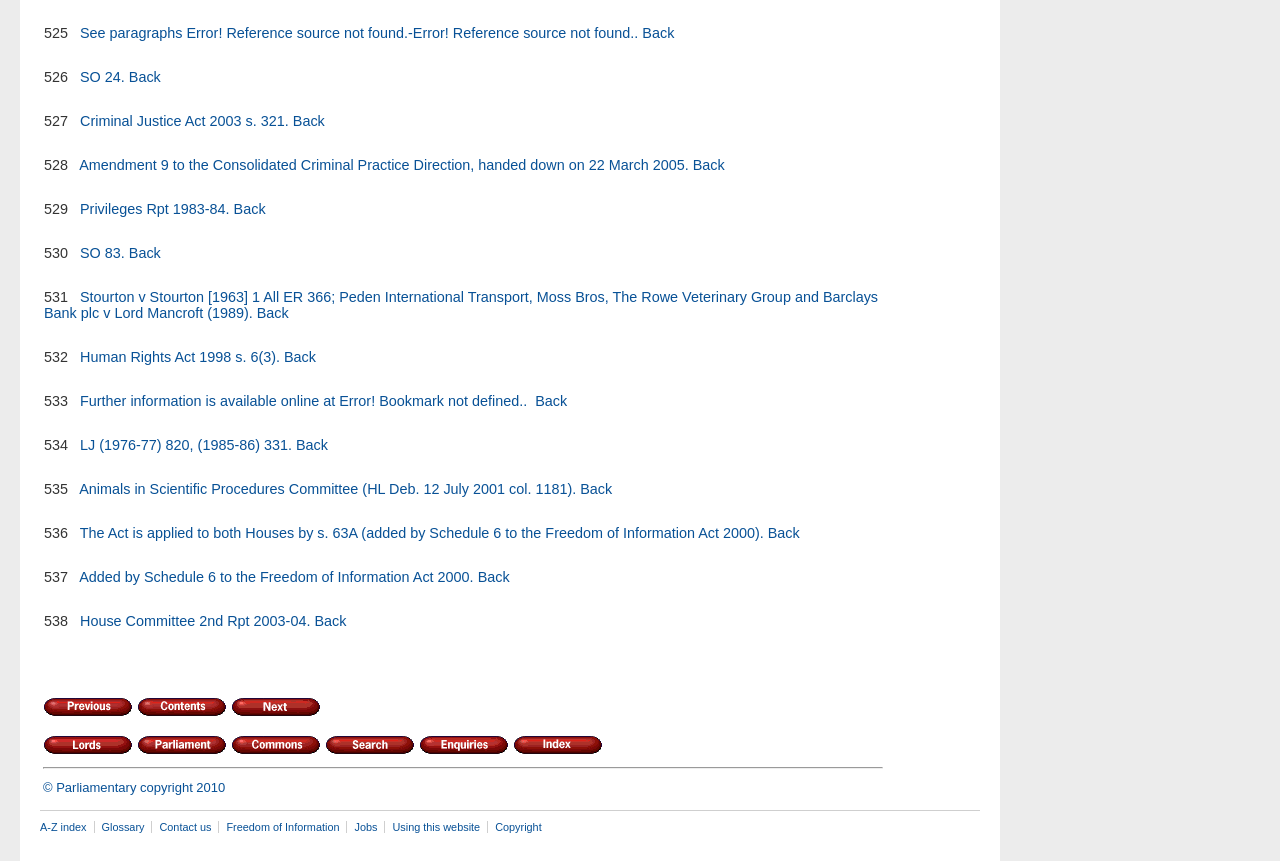Answer the following inquiry with a single word or phrase:
What is the copyright information?

Parliamentary copyright 2010